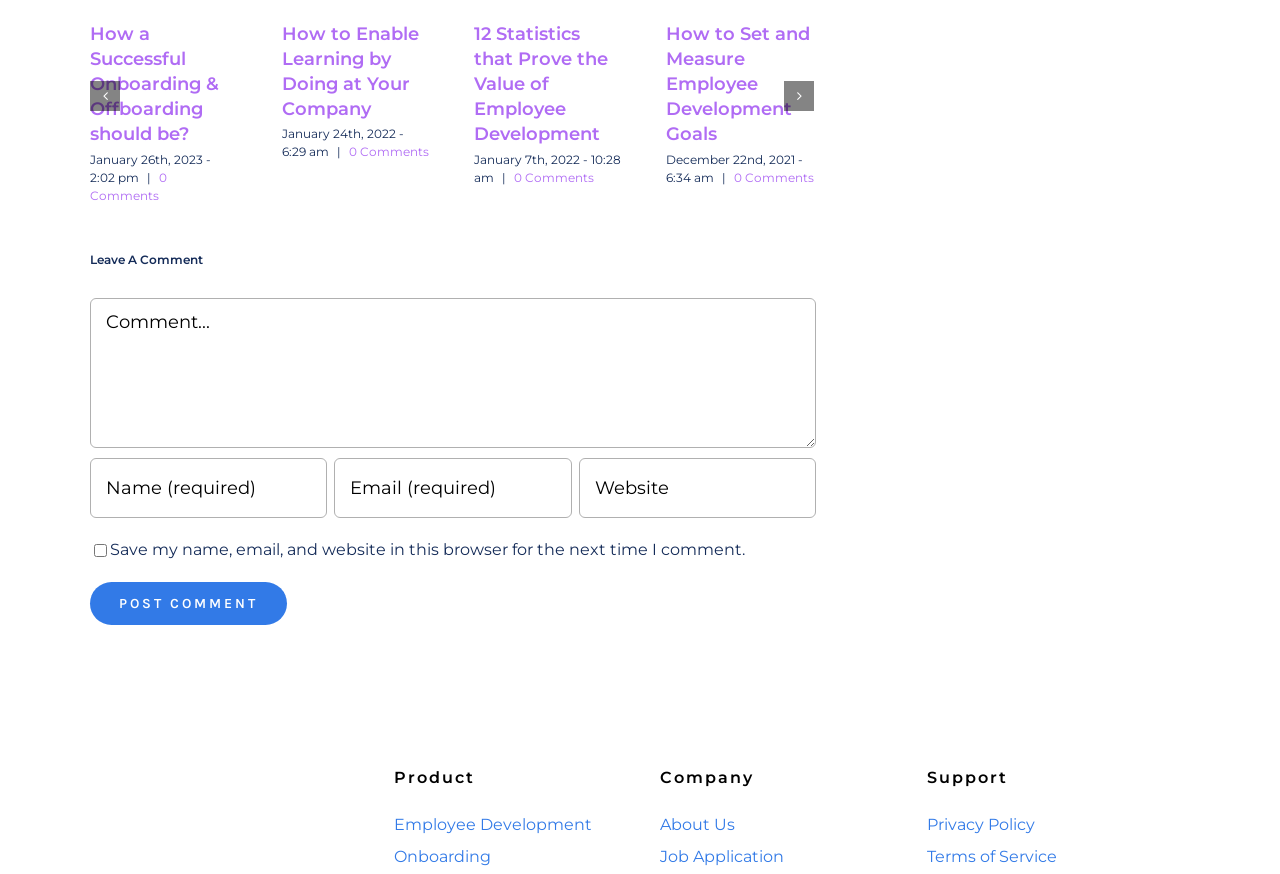Give the bounding box coordinates for this UI element: "name="submit" value="Post Comment"". The coordinates should be four float numbers between 0 and 1, arranged as [left, top, right, bottom].

[0.07, 0.666, 0.224, 0.715]